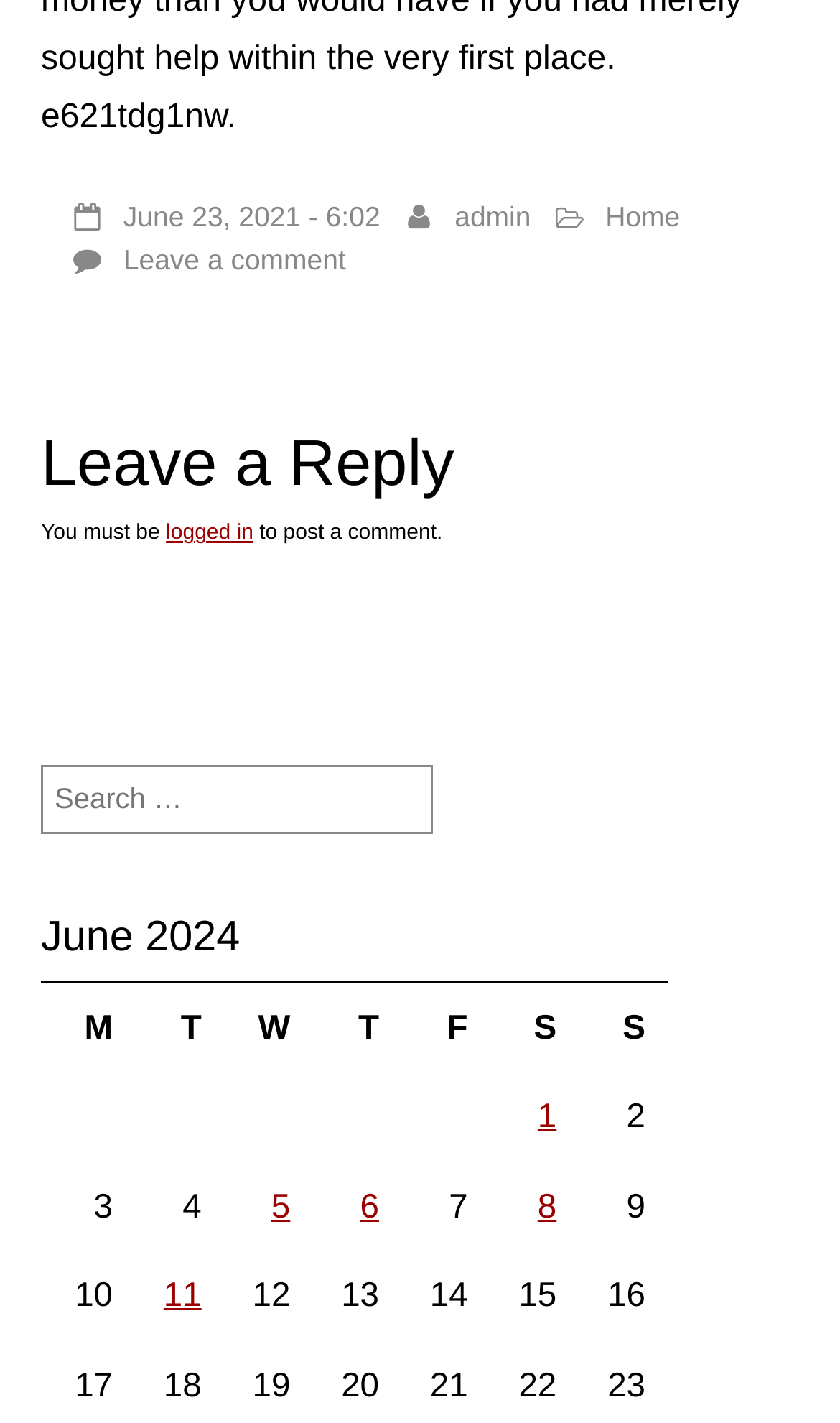Find the bounding box coordinates of the element to click in order to complete the given instruction: "View posts published on June 1, 2024."

[0.582, 0.756, 0.683, 0.816]